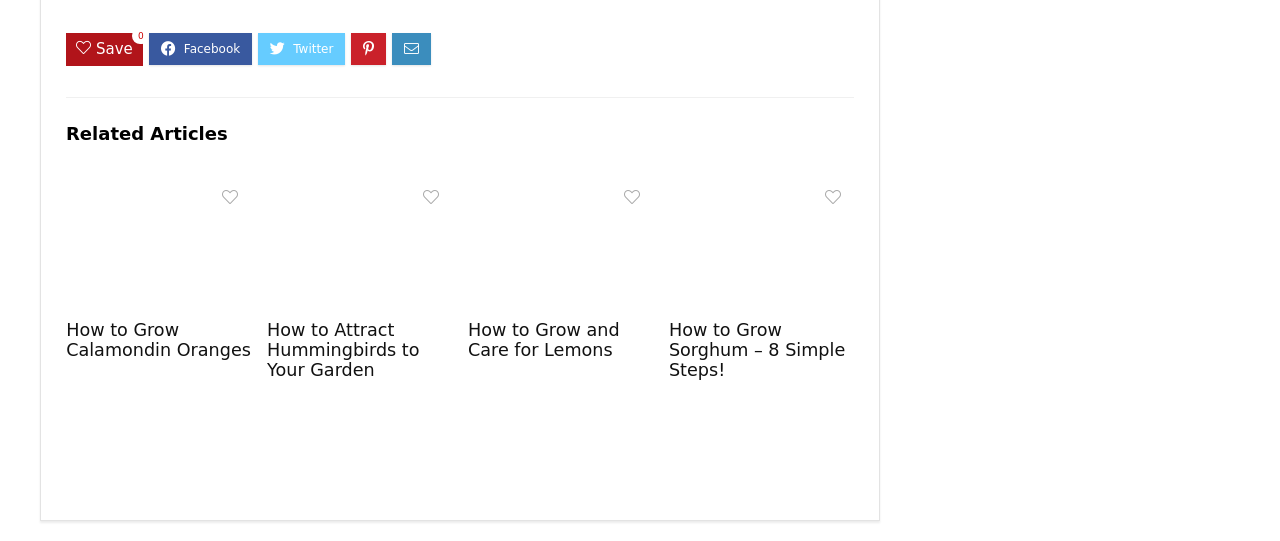Please locate the bounding box coordinates of the element's region that needs to be clicked to follow the instruction: "Read 'How to Attract Hummingbirds to Your Garden'". The bounding box coordinates should be provided as four float numbers between 0 and 1, i.e., [left, top, right, bottom].

[0.209, 0.591, 0.353, 0.702]